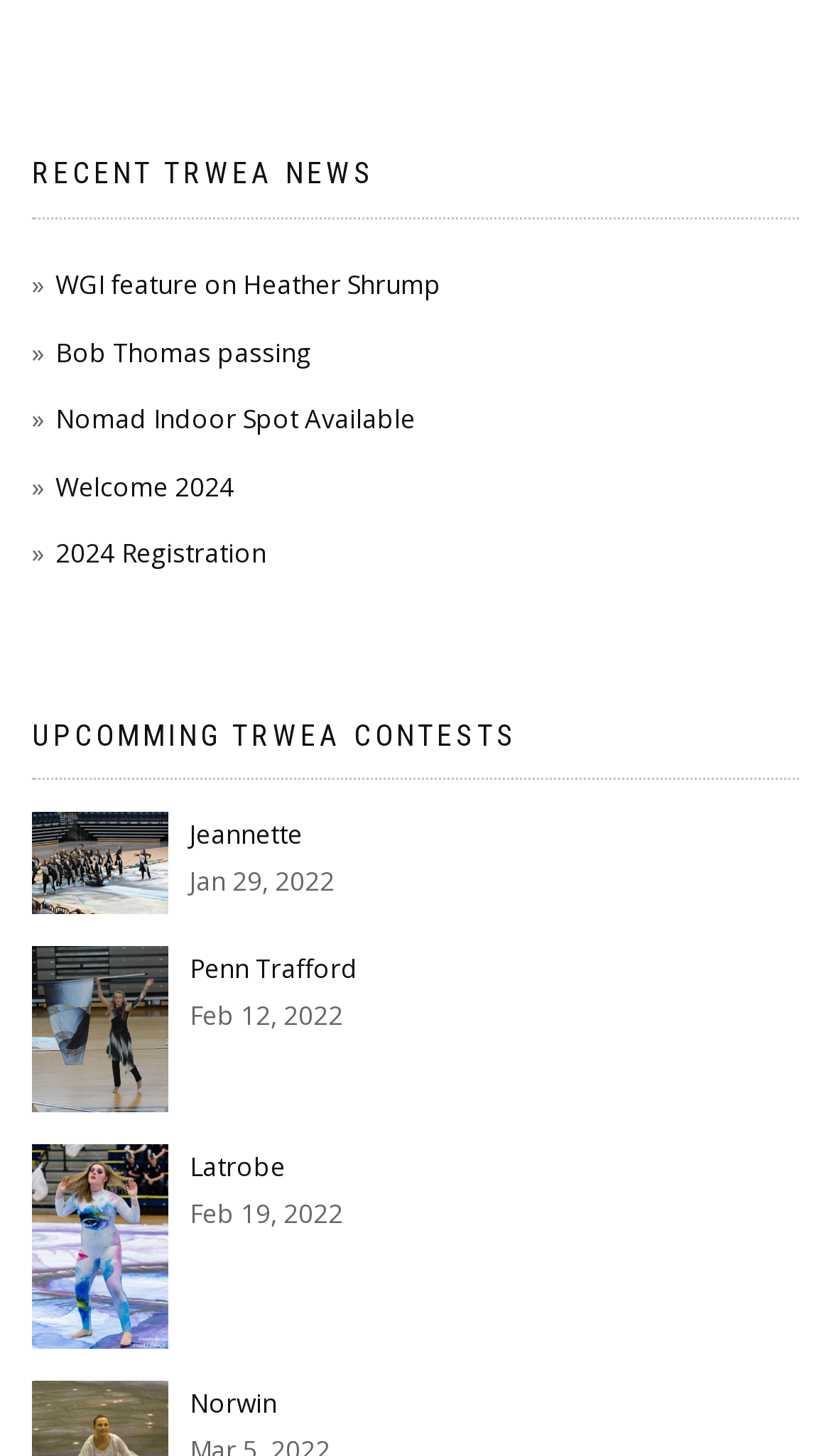How many news links are listed under 'RECENT TRWEA NEWS'?
Please provide a comprehensive answer based on the information in the image.

I counted the number of links under the 'RECENT TRWEA NEWS' heading, which are '»WGI feature on Heather Shrump', '»Bob Thomas passing', '»Nomad Indoor Spot Available', '»Welcome 2024', and '»2024 Registration', and found that there are 5 news links listed.